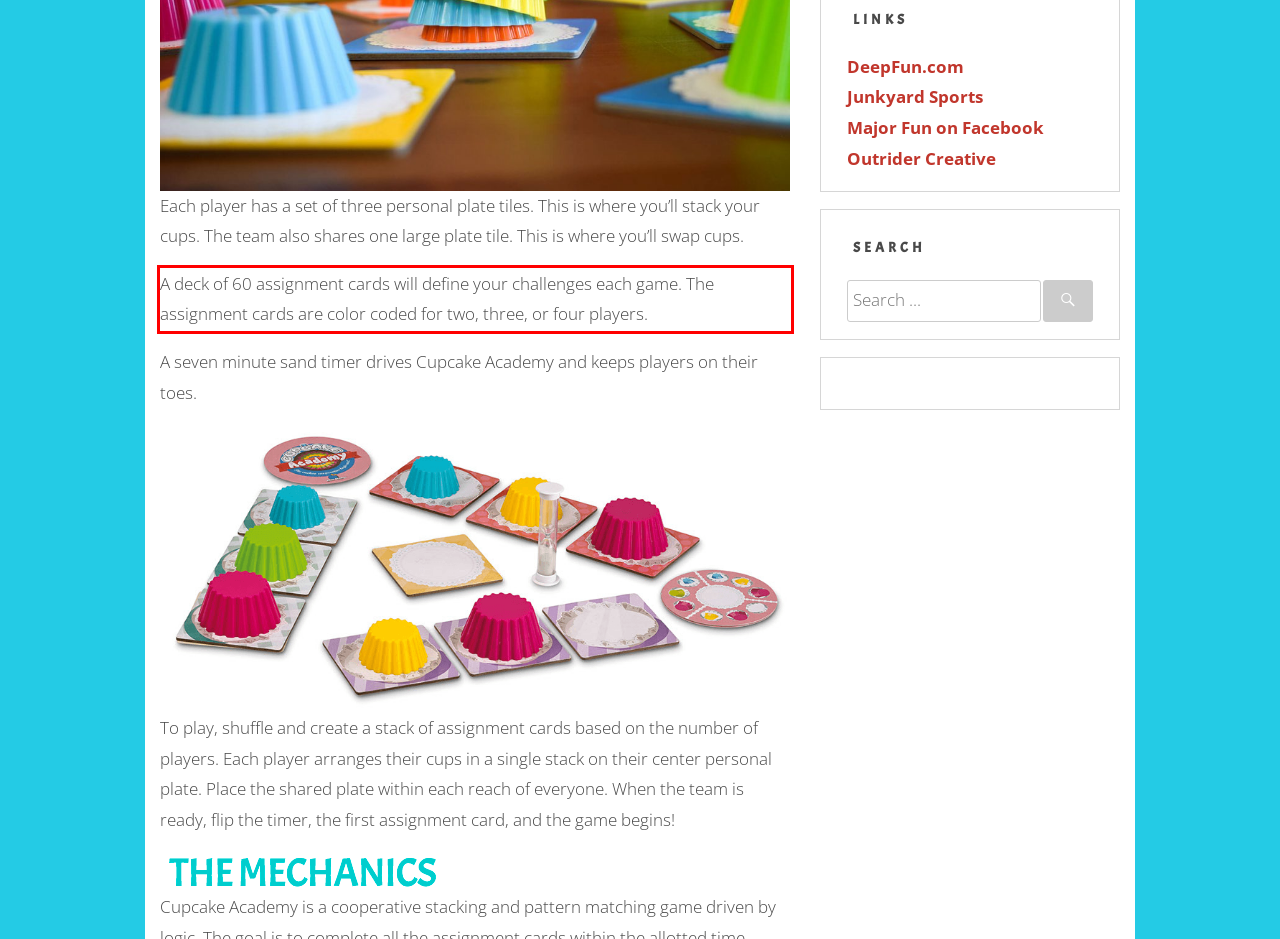From the provided screenshot, extract the text content that is enclosed within the red bounding box.

A deck of 60 assignment cards will define your challenges each game. The assignment cards are color coded for two, three, or four players.